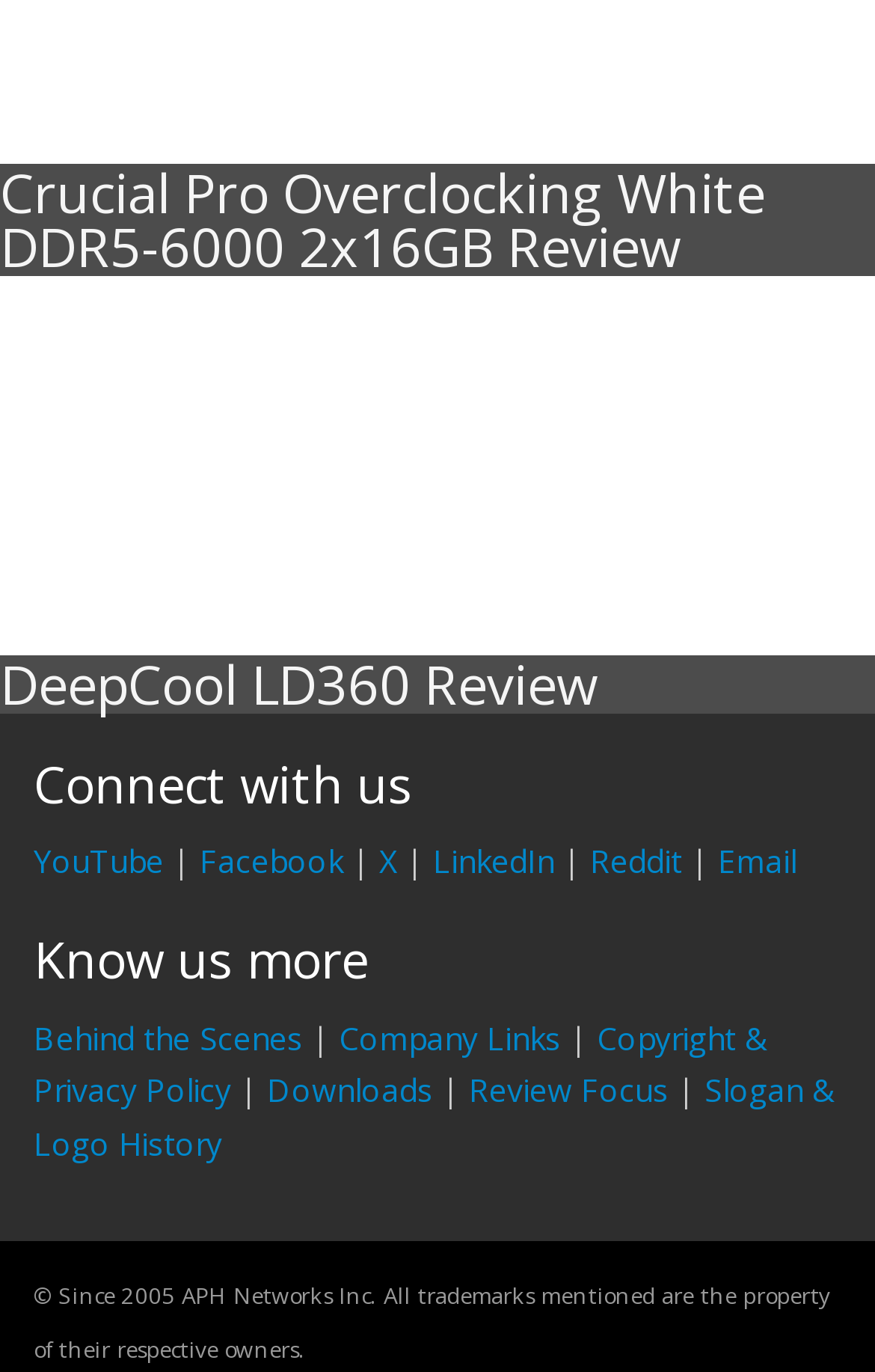Determine the bounding box coordinates of the clickable element necessary to fulfill the instruction: "Check the Copyright & Privacy Policy". Provide the coordinates as four float numbers within the 0 to 1 range, i.e., [left, top, right, bottom].

[0.038, 0.74, 0.879, 0.81]